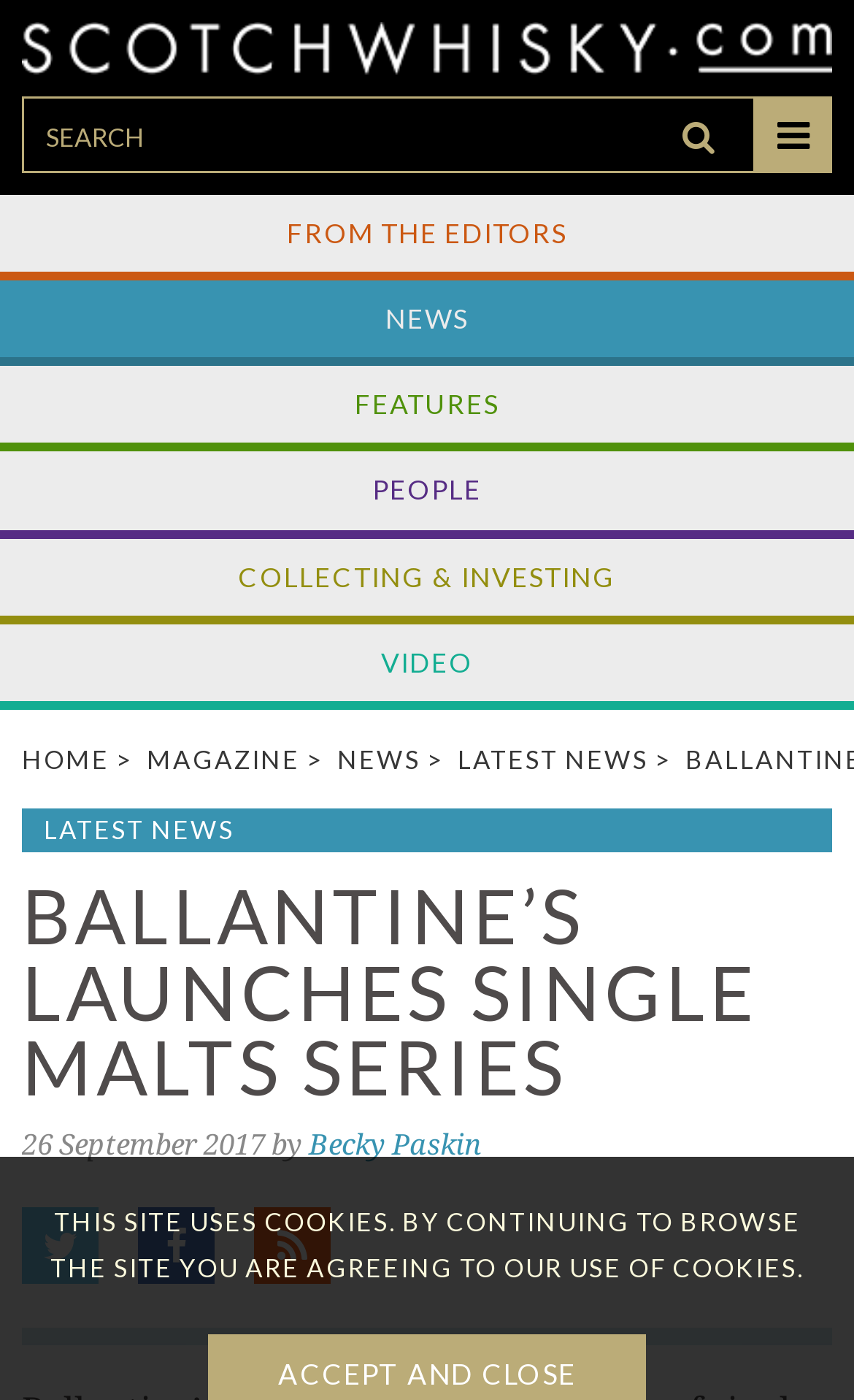Please provide a comprehensive response to the question below by analyzing the image: 
What is the date of the article?

The date of the article can be found in the StaticText element '26 September 2017' which is located below the heading element.